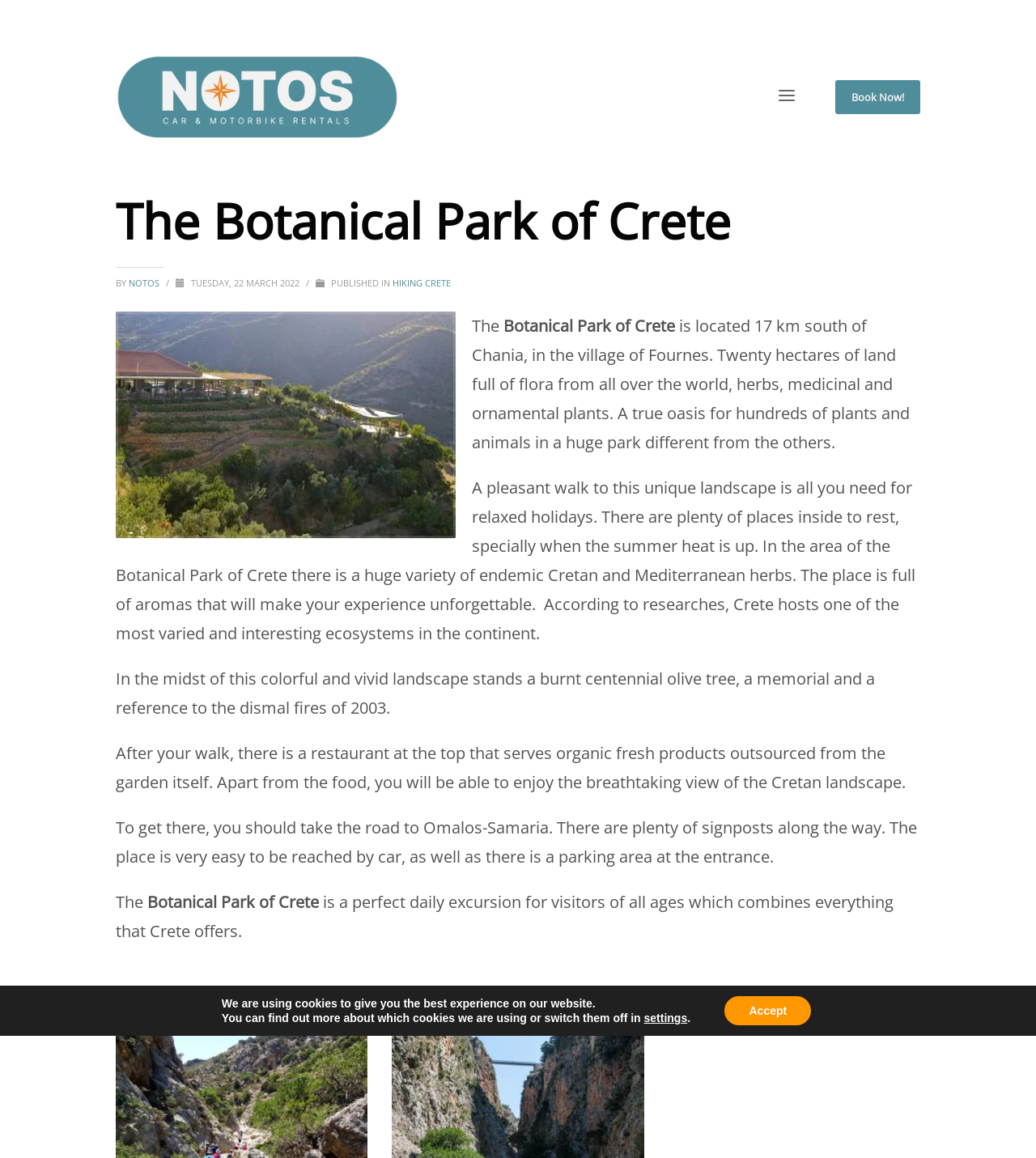Bounding box coordinates are specified in the format (top-left x, top-left y, bottom-right x, bottom-right y). All values are floating point numbers bounded between 0 and 1. Please provide the bounding box coordinate of the region this sentence describes: Accept

[0.7, 0.86, 0.783, 0.885]